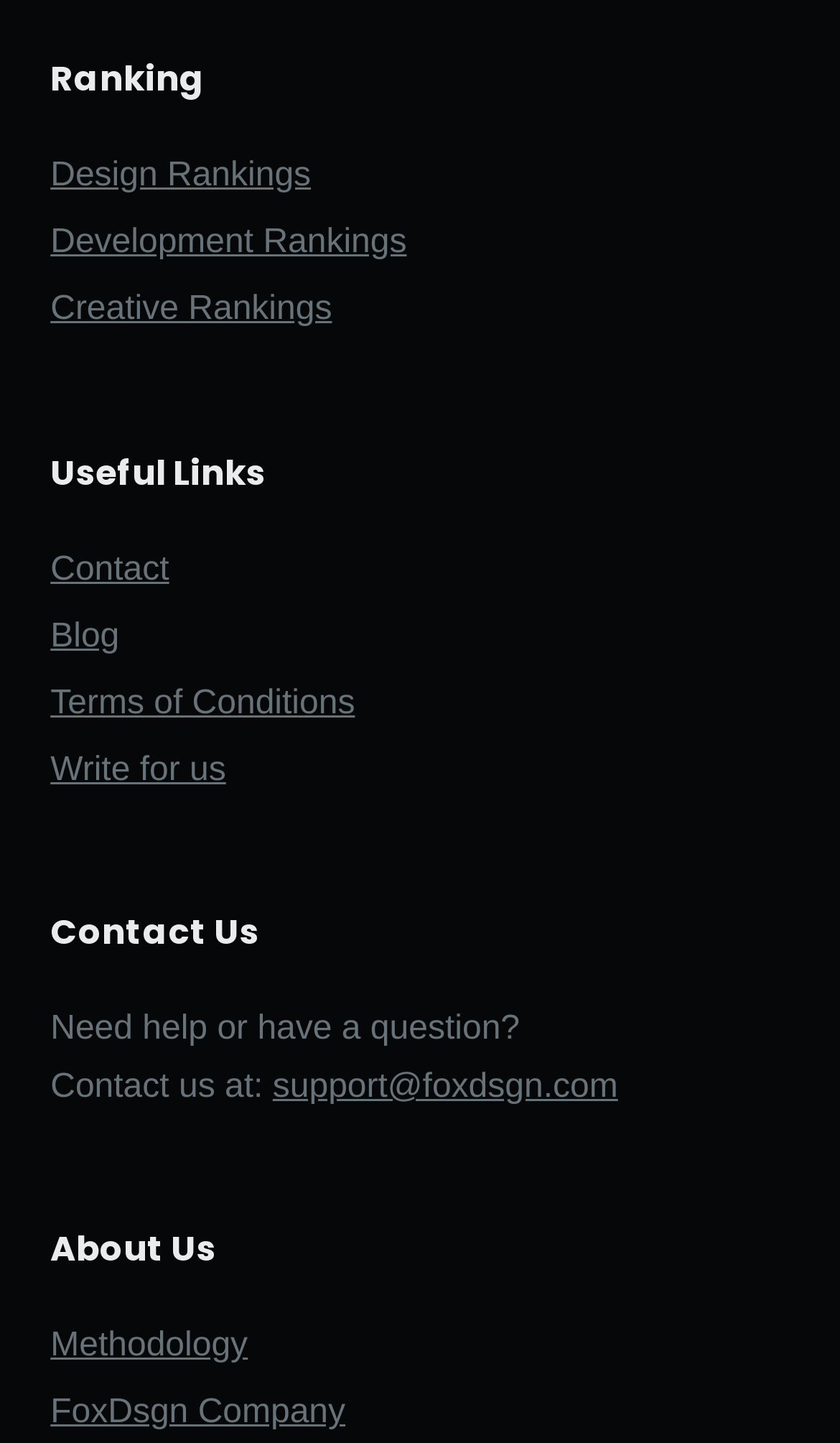Please identify the bounding box coordinates of the area that needs to be clicked to follow this instruction: "Visit the company page".

[0.06, 0.967, 0.411, 0.992]